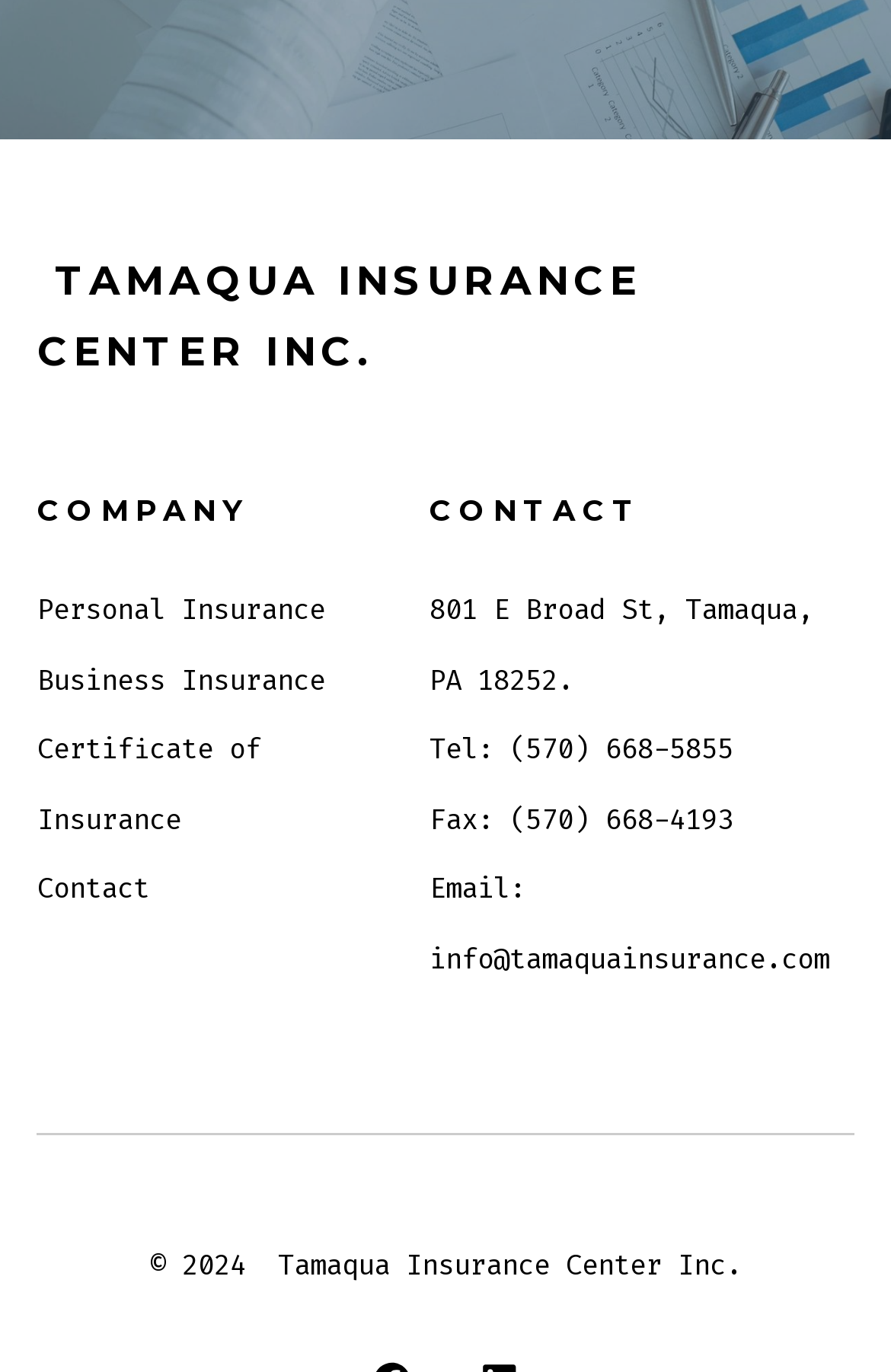What is the name of the insurance company?
Please provide a comprehensive answer based on the visual information in the image.

The name of the insurance company can be found in the top-left corner of the webpage, where it says 'TAMAQUA INSURANCE CENTER INC.' in a link format. This is likely the company's name and logo.